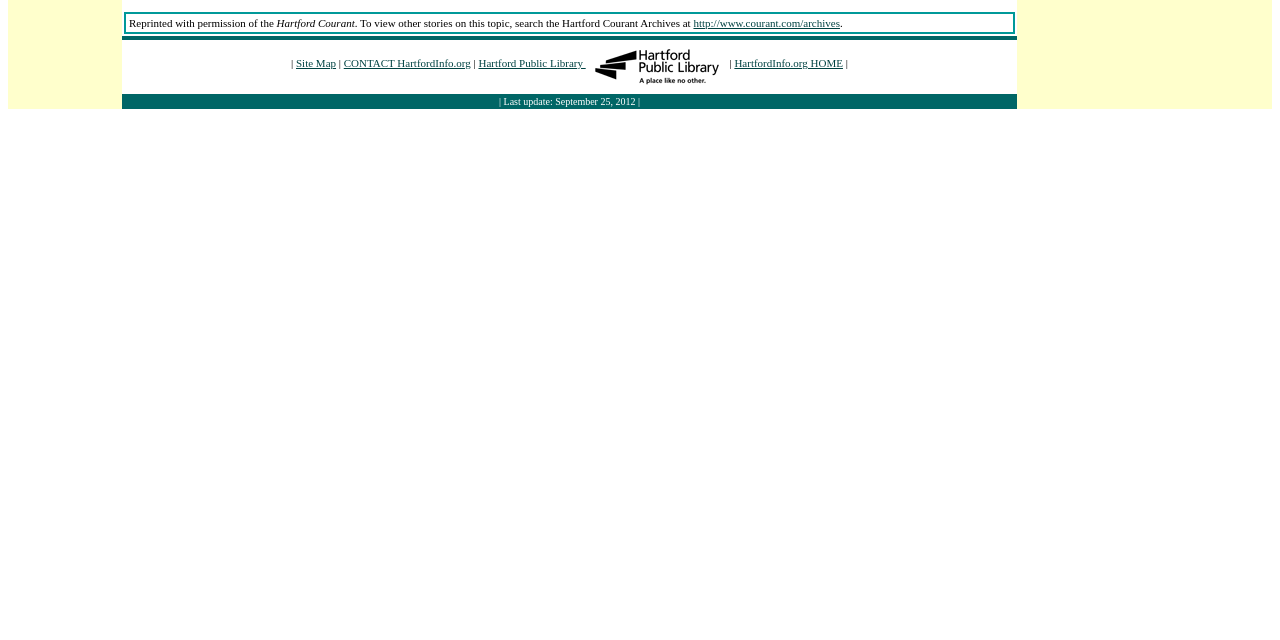Please determine the bounding box coordinates for the element with the description: "Site Map".

[0.231, 0.089, 0.263, 0.108]